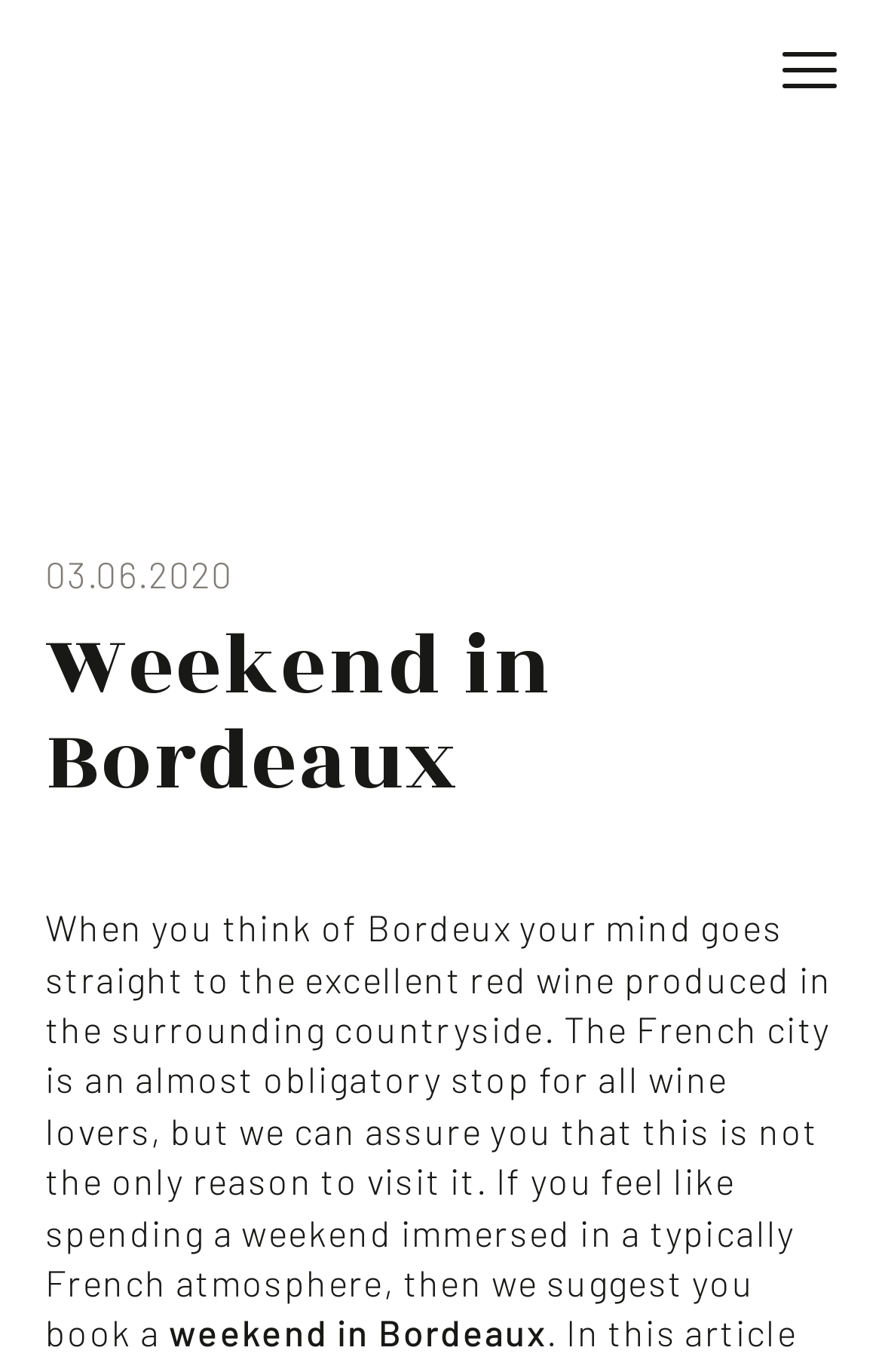What is the purpose of the textbox?
Provide a fully detailed and comprehensive answer to the question.

I determined the purpose of the textbox by looking at its text content, which is 'Find a tour', indicating that it is used to search for tours.